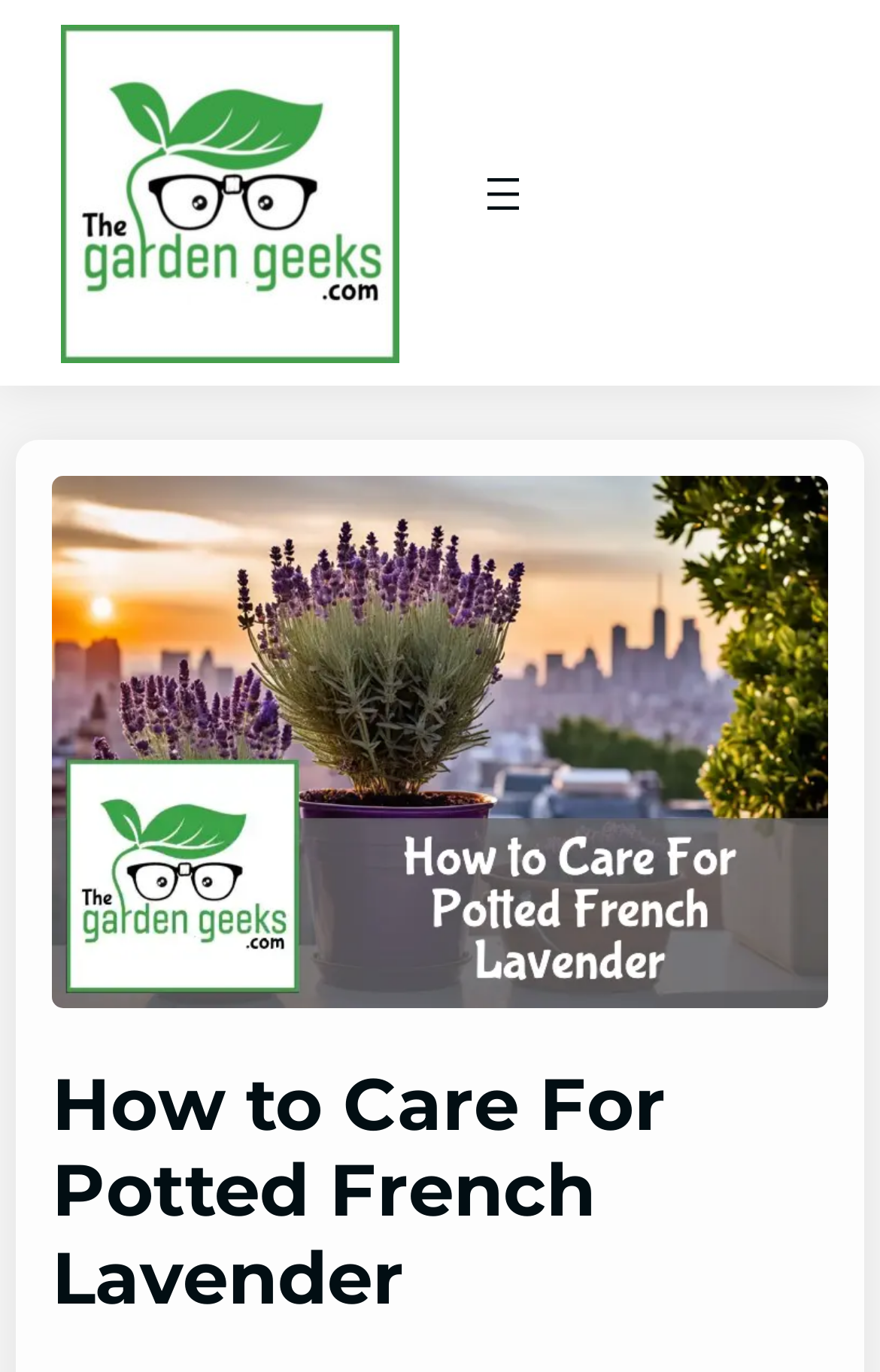Identify the bounding box for the described UI element. Provide the coordinates in (top-left x, top-left y, bottom-right x, bottom-right y) format with values ranging from 0 to 1: aria-label="Open menu"

[0.542, 0.121, 0.604, 0.161]